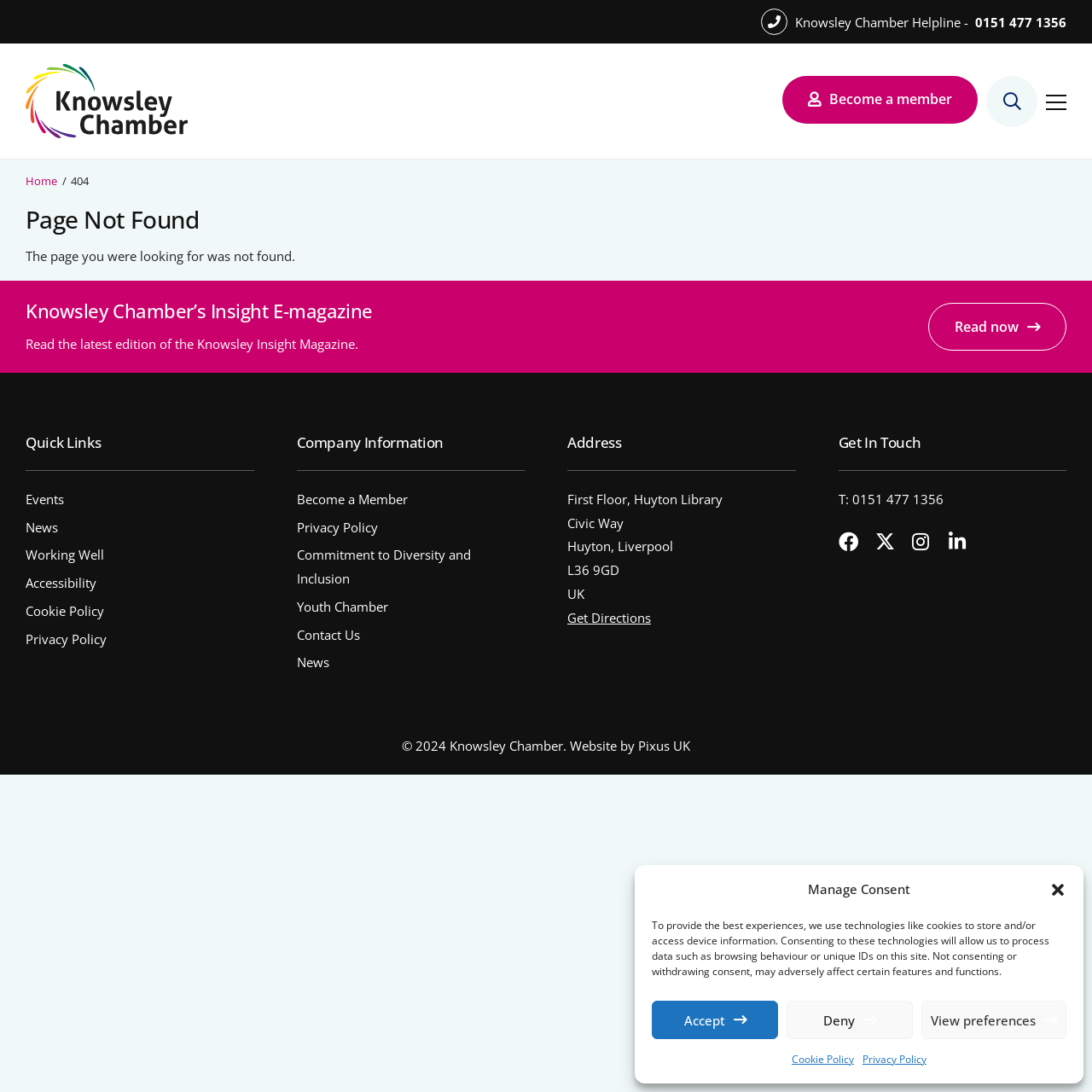Can you find the bounding box coordinates for the element that needs to be clicked to execute this instruction: "View the events page"? The coordinates should be given as four float numbers between 0 and 1, i.e., [left, top, right, bottom].

[0.023, 0.447, 0.232, 0.468]